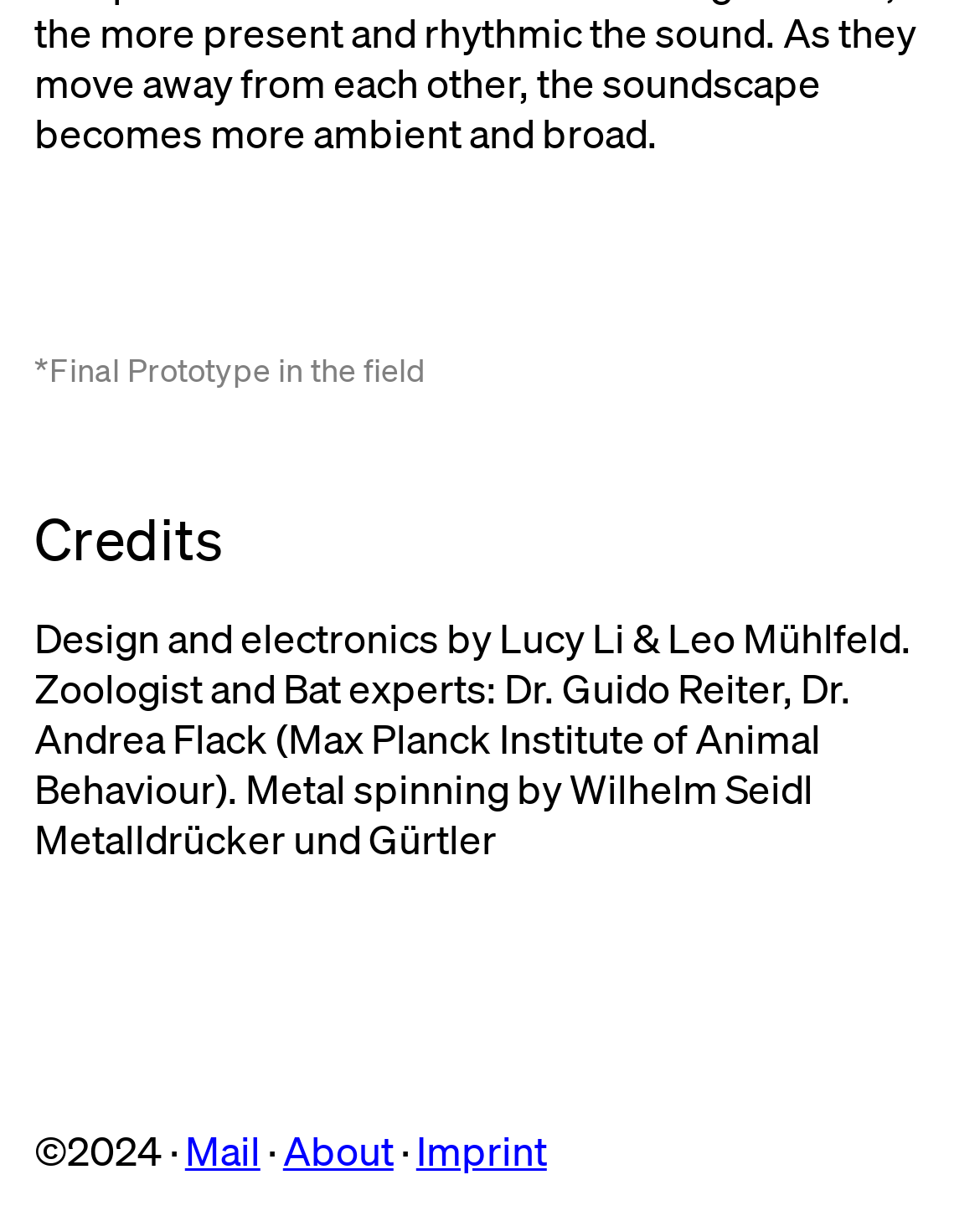What is the year of copyright?
Look at the image and answer the question using a single word or phrase.

2024